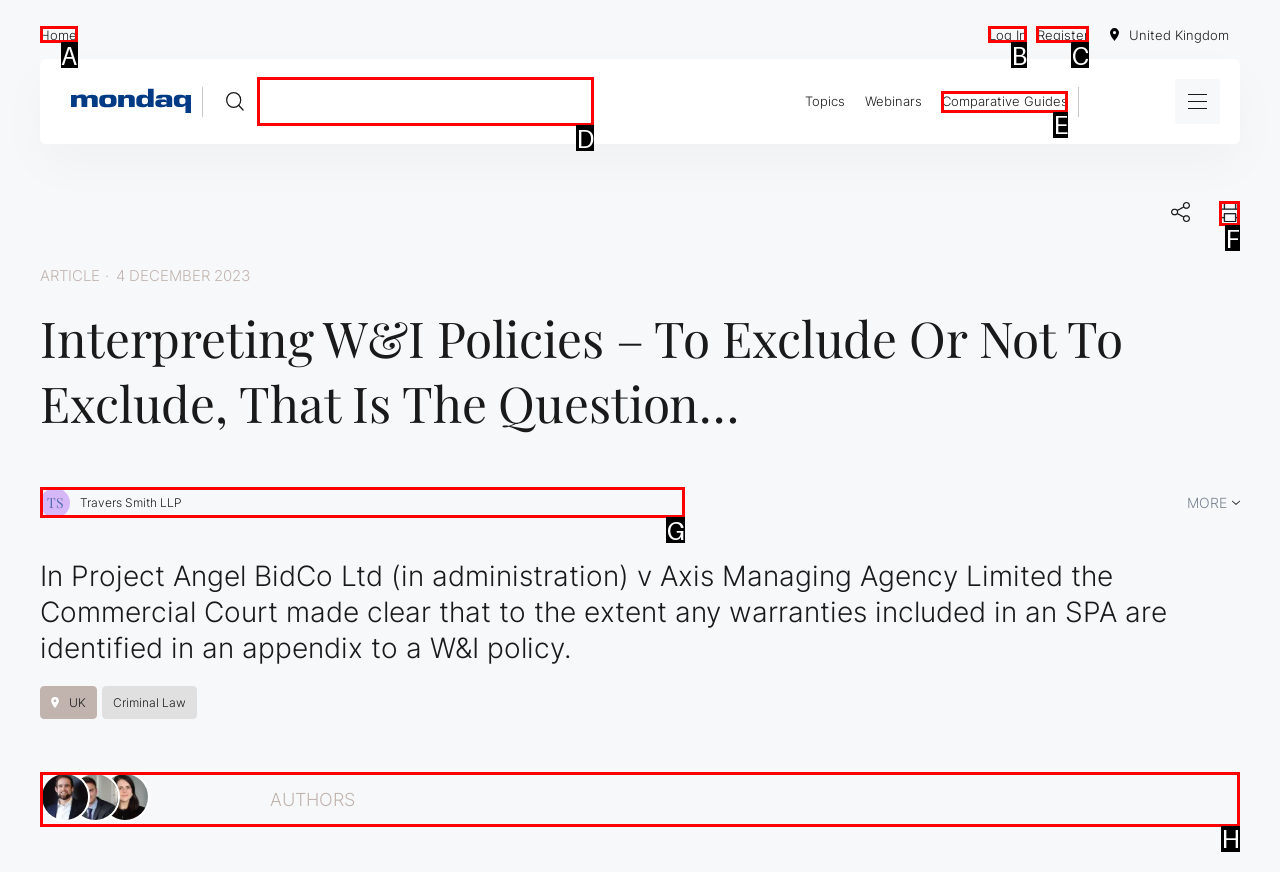Select the appropriate option that fits: Home
Reply with the letter of the correct choice.

A